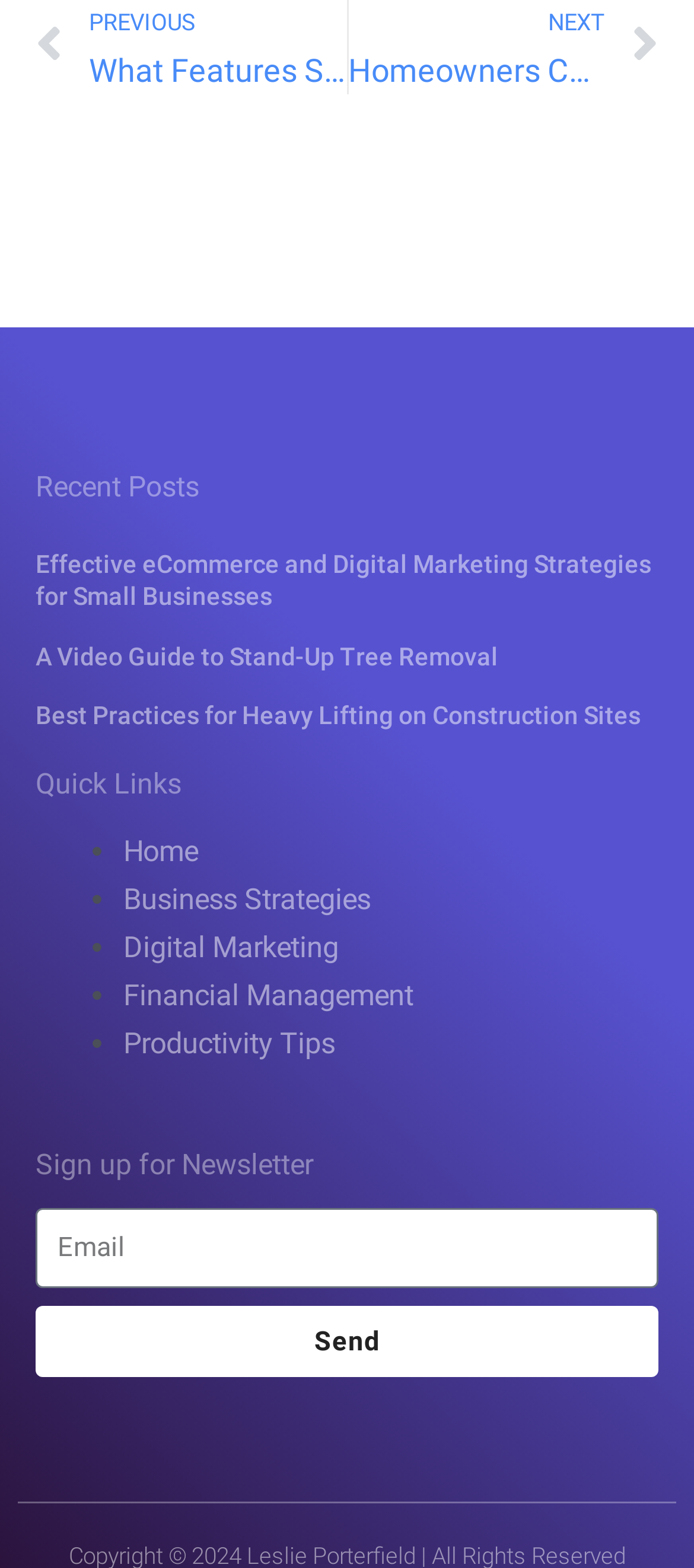What is the function of the button at the bottom?
Please give a detailed and elaborate answer to the question based on the image.

The button is identified by its element type 'button' and has the text 'Send'. This suggests that the button is intended to send or submit the information entered in the nearby textbox, likely for signing up for a newsletter.